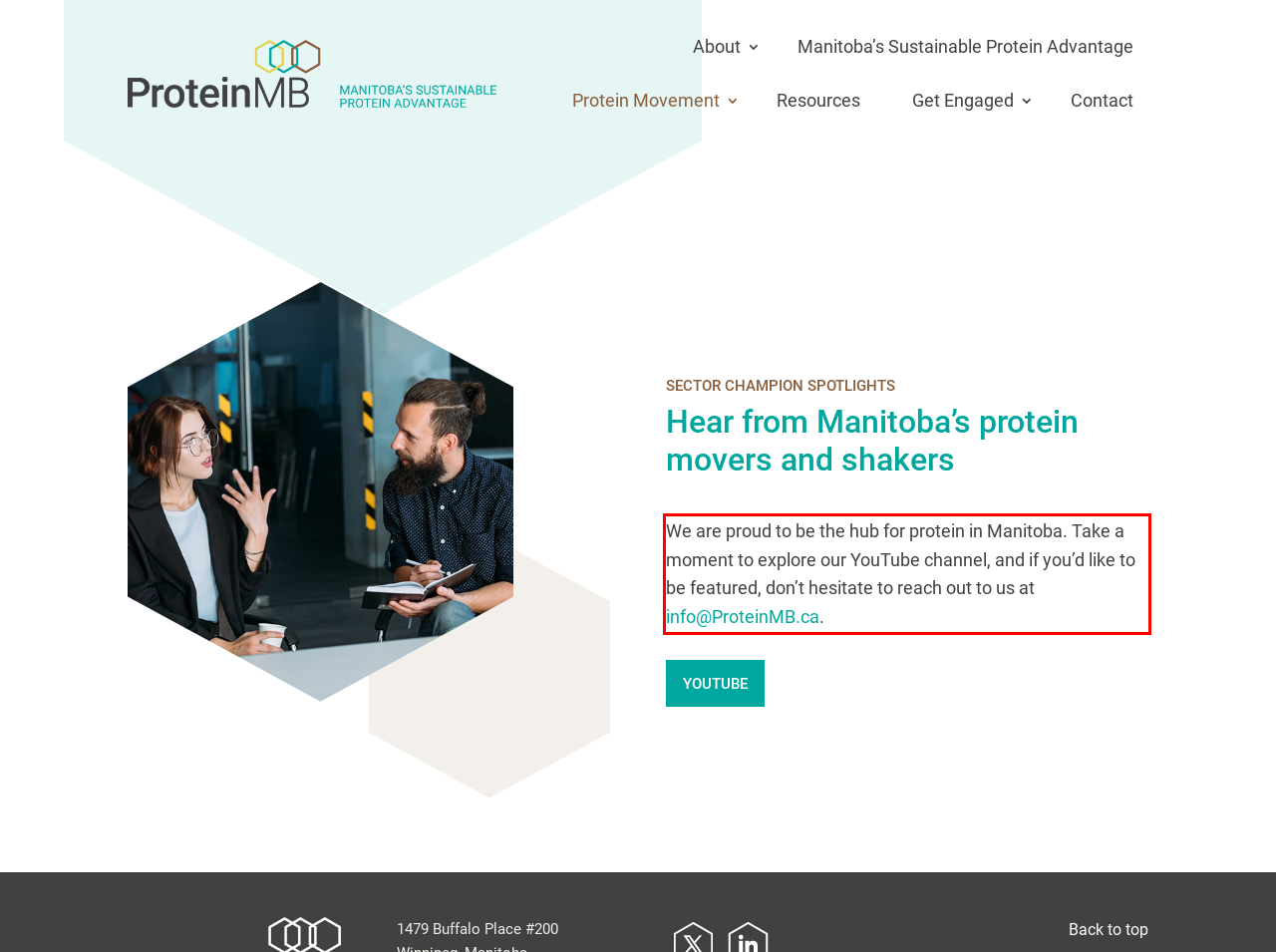Using OCR, extract the text content found within the red bounding box in the given webpage screenshot.

We are proud to be the hub for protein in Manitoba. Take a moment to explore our YouTube channel, and if you’d like to be featured, don’t hesitate to reach out to us at info@ProteinMB.ca.